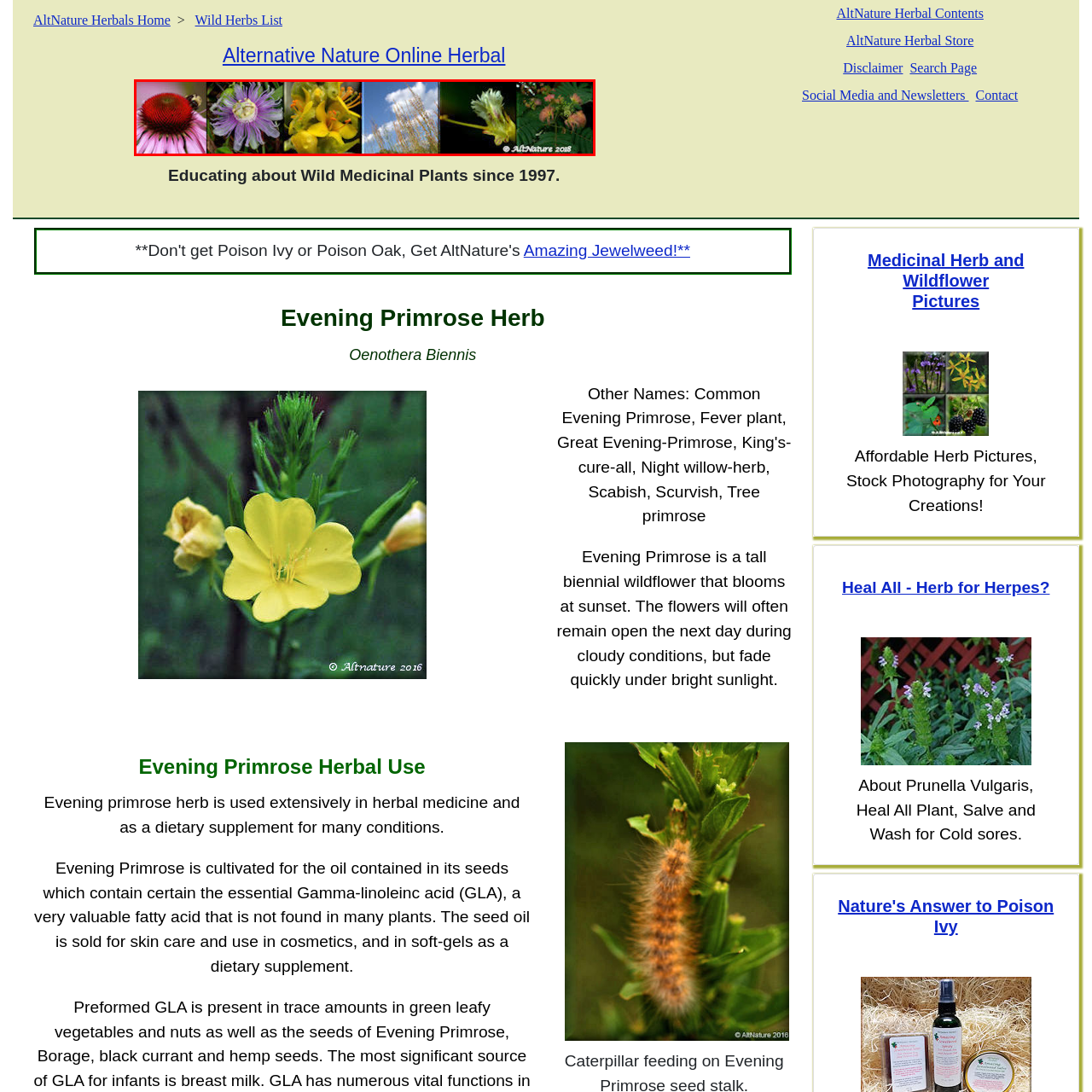What is the color of the coneflower?
Inspect the image enclosed in the red bounding box and provide a thorough answer based on the information you see.

The caption specifically mentions a striking purple coneflower, which suggests that the coneflower in the image has a prominent purple color.